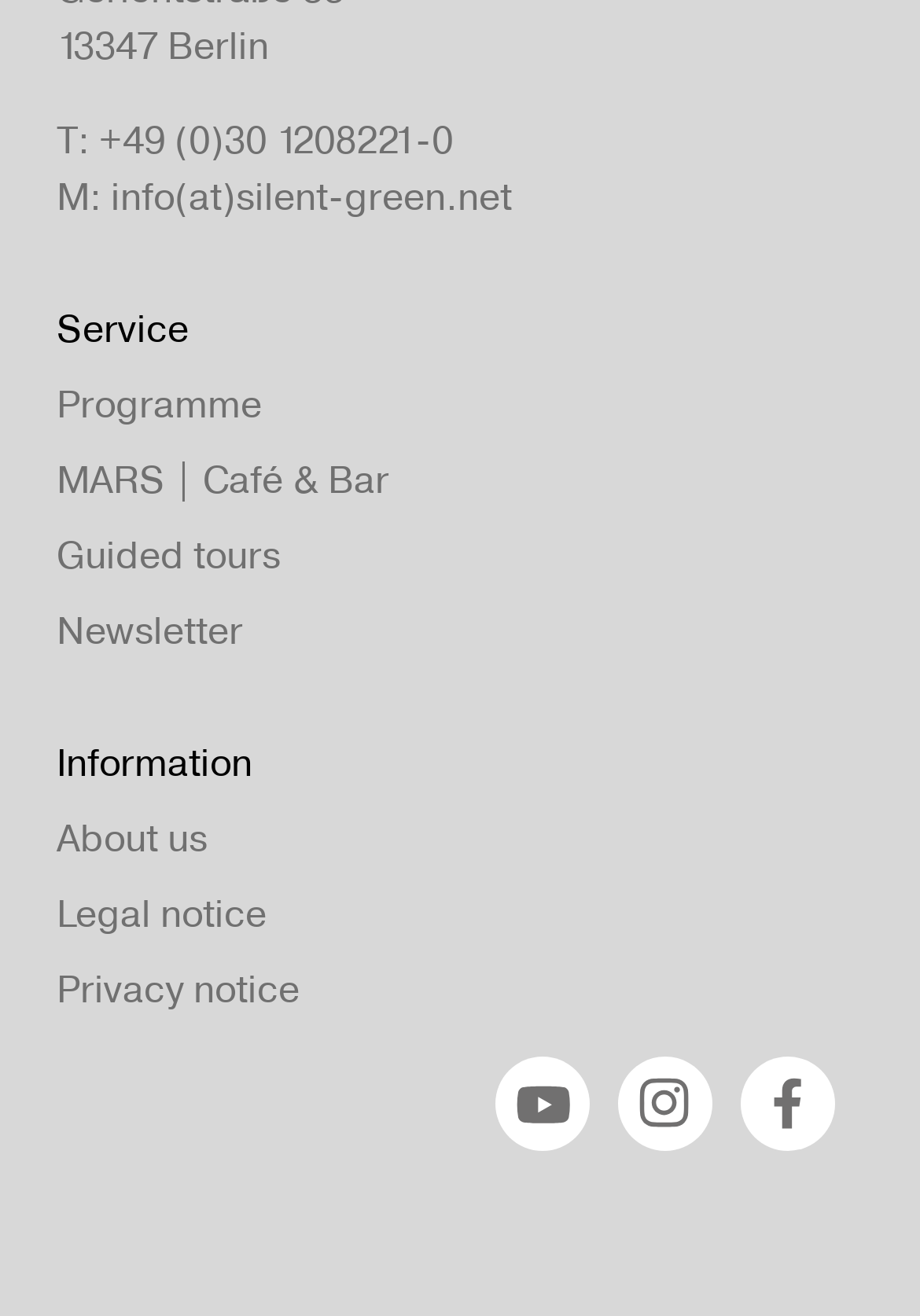Using the information in the image, could you please answer the following question in detail:
What is the location of Silent Green?

I found the location of Silent Green by looking at the StaticText element with the content '13347 Berlin' which is located at the top of the webpage.